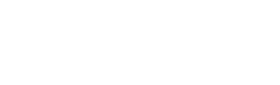What is the purpose of the stylized icon in the image?
Kindly answer the question with as much detail as you can.

The caption explains that the stylized icon in the image serves to reinforce the article's focus on the intricacies and benefits of simulcasting as explored in the accompanying text, effectively representing the concept of simulcasting.